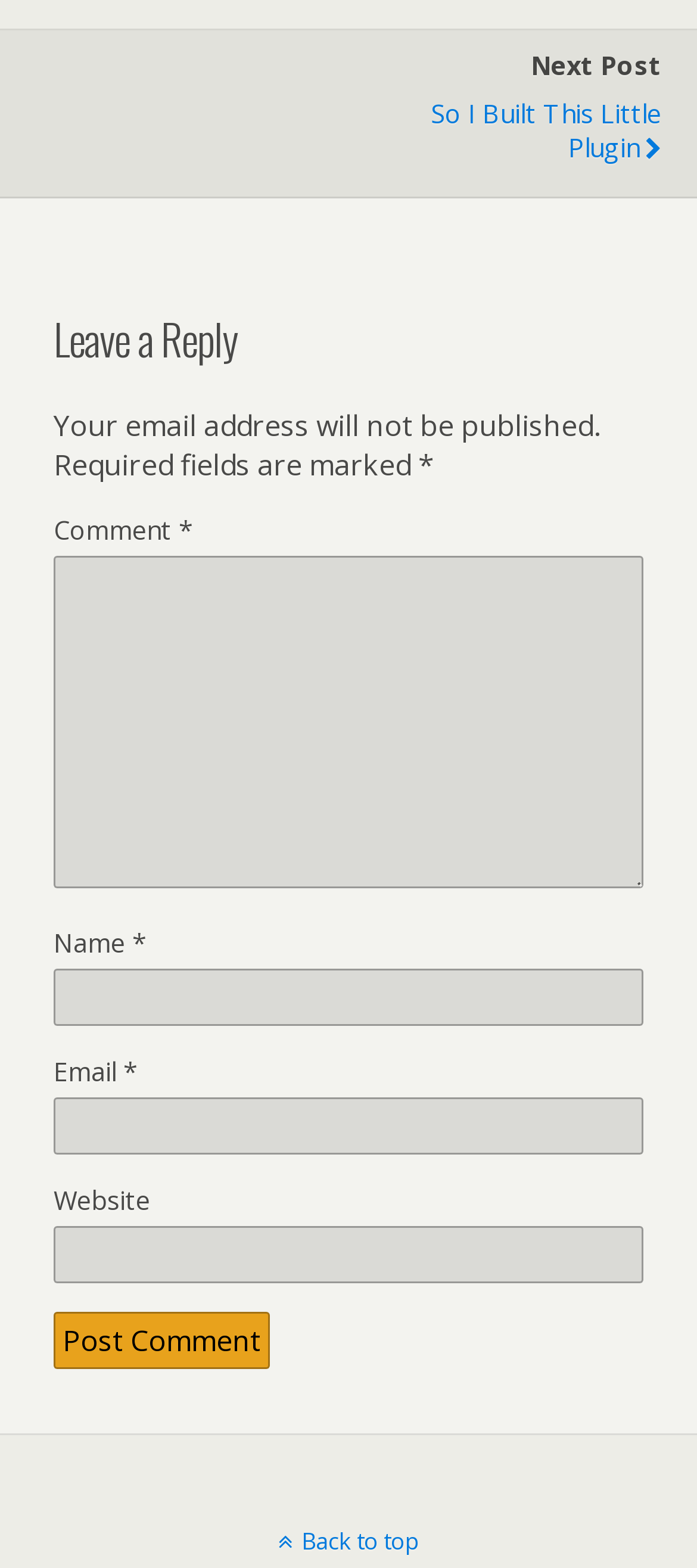Locate the bounding box for the described UI element: "parent_node: Website name="url"". Ensure the coordinates are four float numbers between 0 and 1, formatted as [left, top, right, bottom].

[0.077, 0.782, 0.923, 0.818]